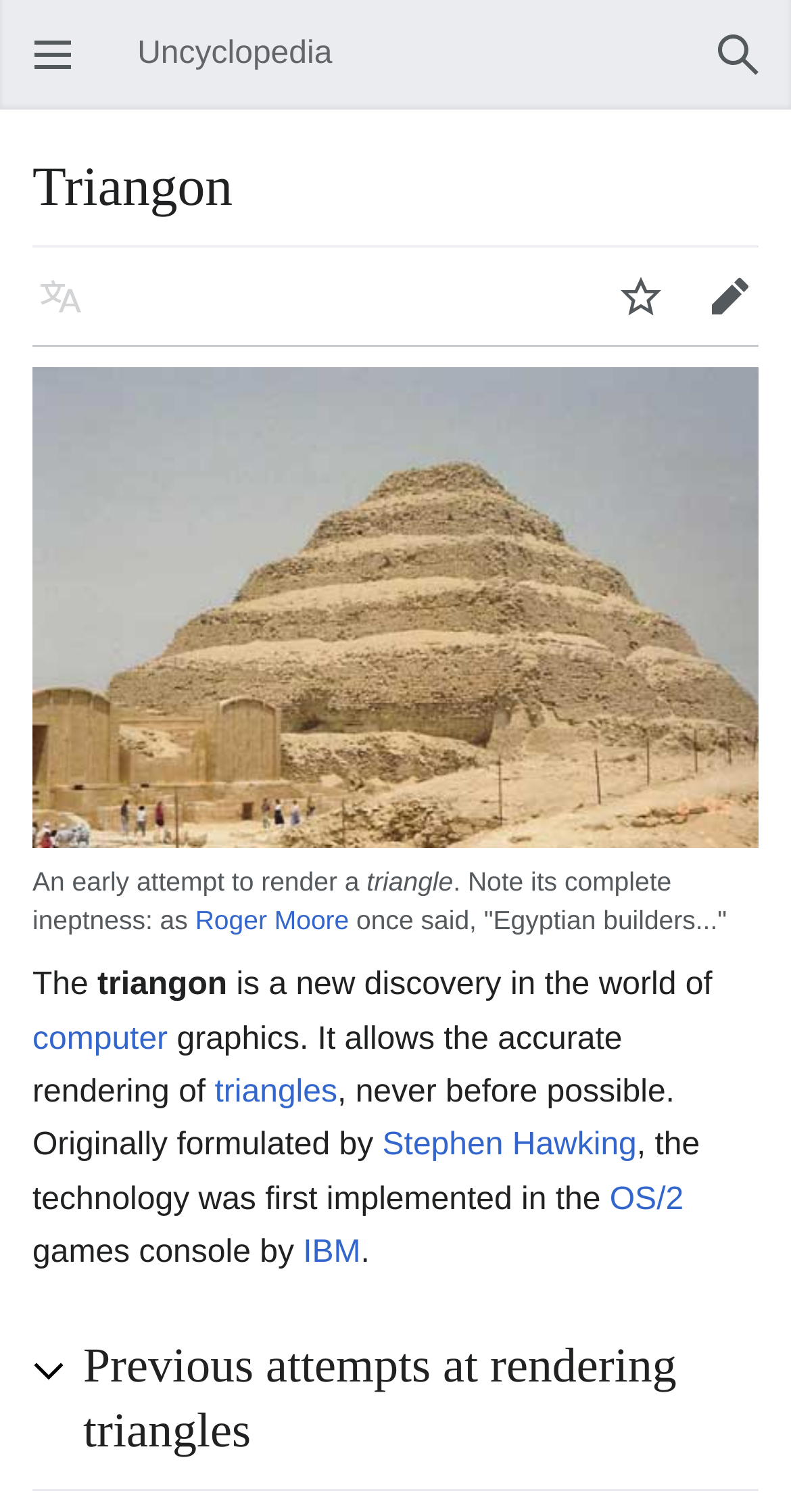Refer to the image and offer a detailed explanation in response to the question: What was the first platform to implement the triangon technology?

The text mentions 'the technology was first implemented in the OS/2 games console by IBM' which indicates that the first platform to implement the triangon technology was the OS/2 games console.